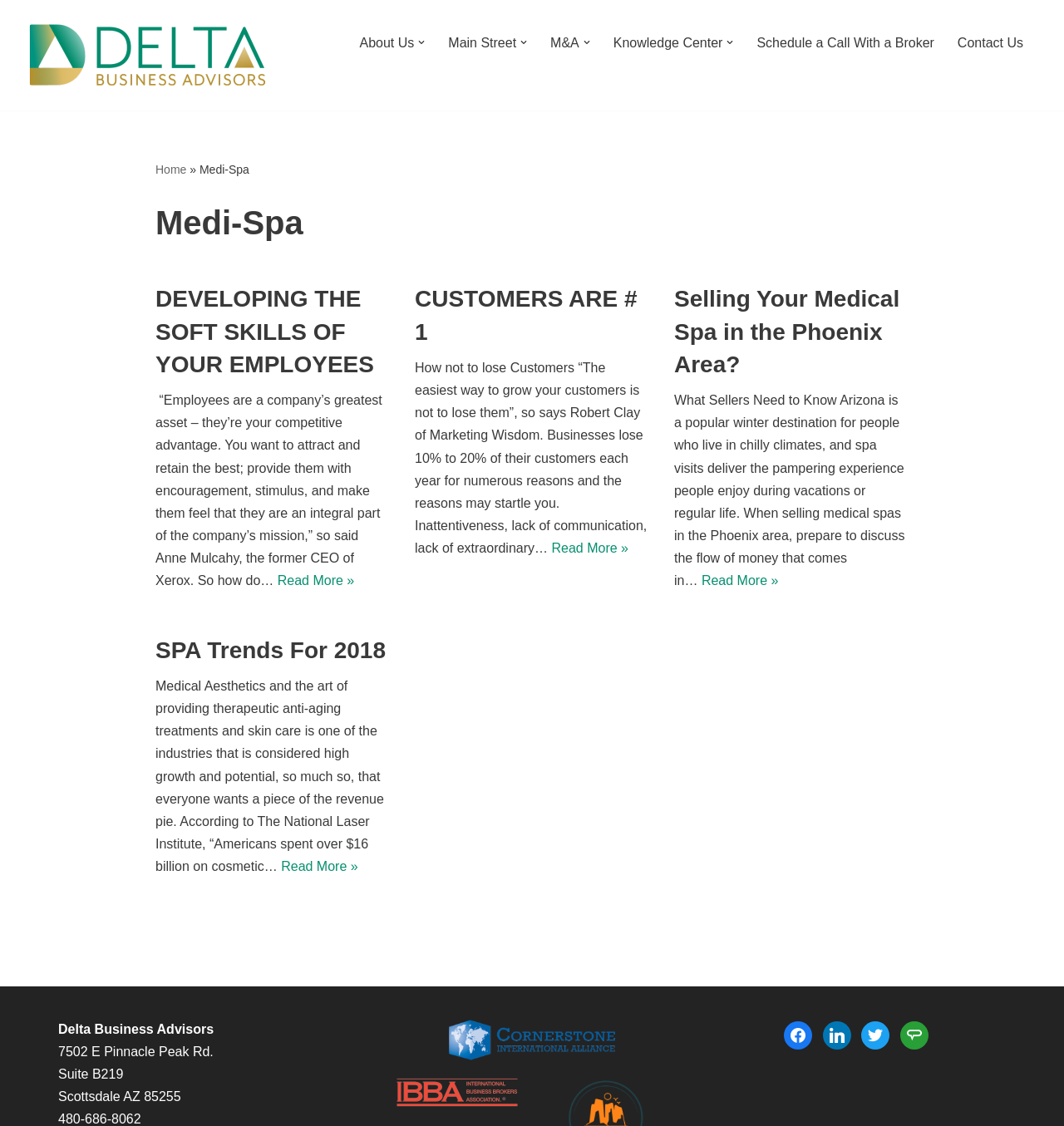Provide the bounding box coordinates of the section that needs to be clicked to accomplish the following instruction: "Check 'facebook'."

[0.737, 0.912, 0.764, 0.925]